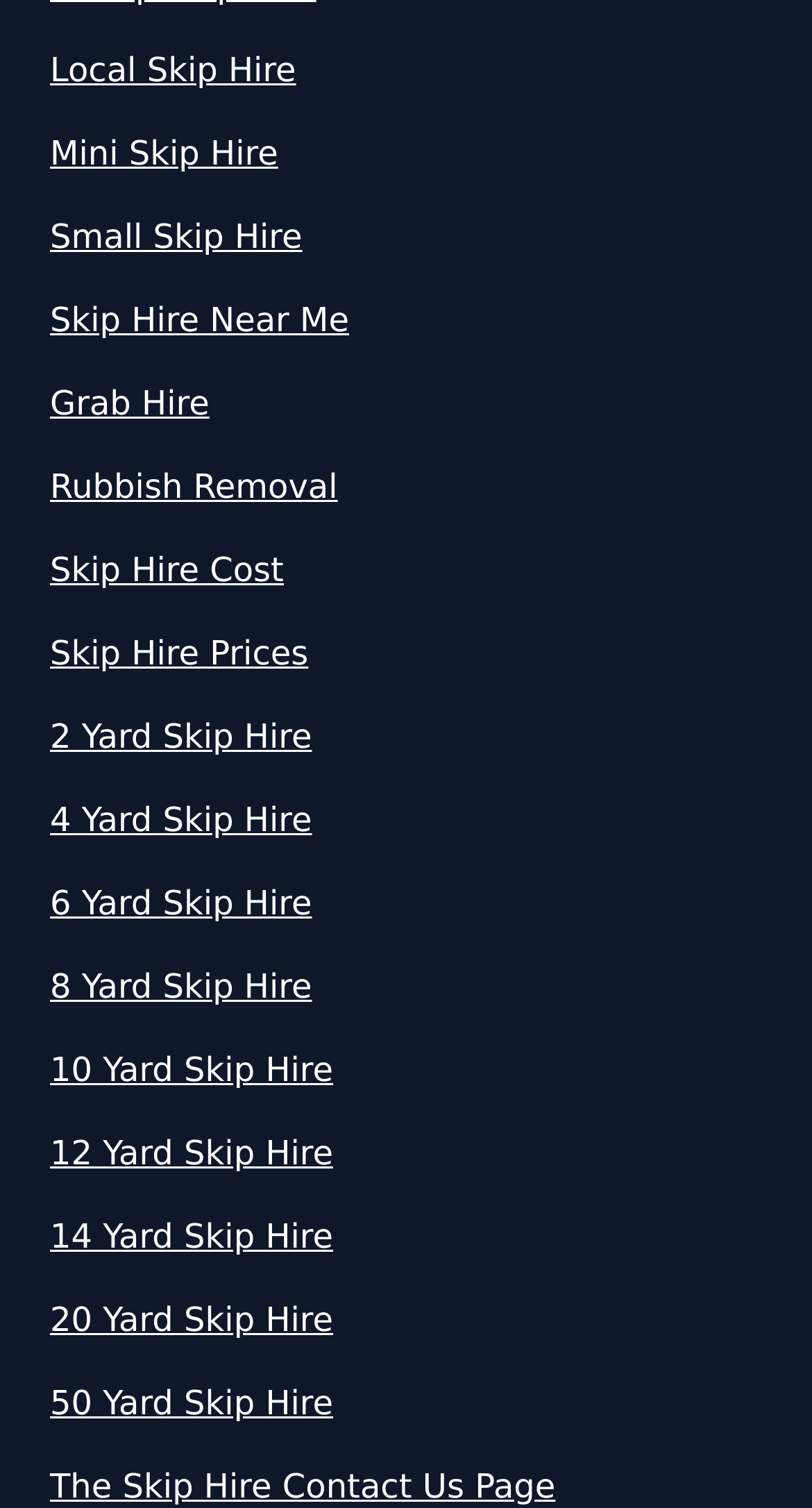Specify the bounding box coordinates (top-left x, top-left y, bottom-right x, bottom-right y) of the UI element in the screenshot that matches this description: Rubbish Removal

[0.062, 0.307, 0.938, 0.34]